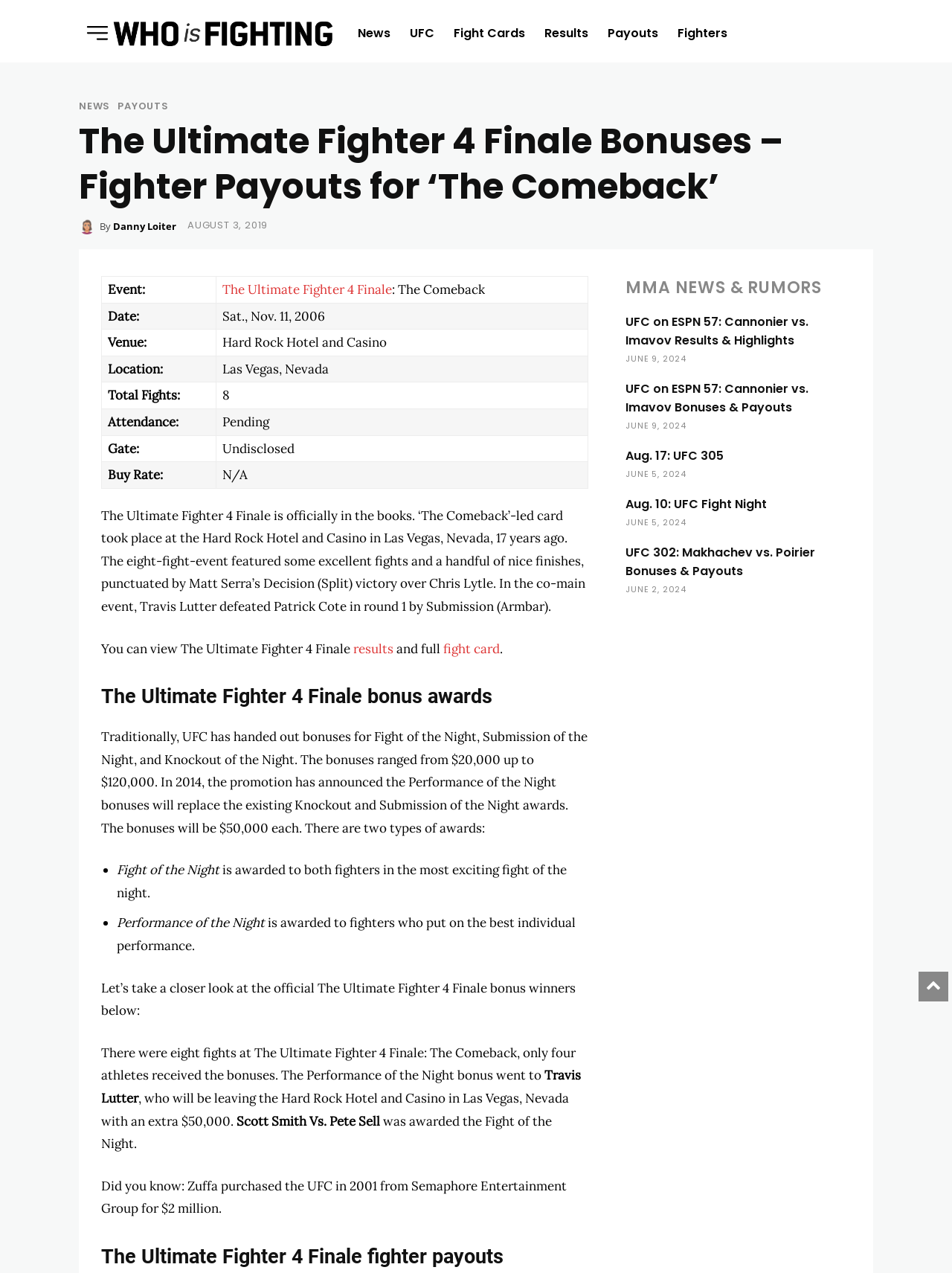Generate a comprehensive caption for the webpage you are viewing.

This webpage is about The Ultimate Fighter 4 Finale, a mixed martial arts event that took place on November 11, 2006, at the Hard Rock Hotel and Casino in Las Vegas, Nevada. At the top of the page, there is a logo and a navigation menu with links to News, UFC, Fight Cards, Results, Payouts, and Fighters.

Below the navigation menu, there is a heading that displays the event's name, followed by a table that provides details about the event, including the date, venue, location, total fights, attendance, and gate.

The main content of the page is divided into two sections. The first section provides a summary of the event, including the results of the fights and the bonuses awarded to the fighters. There is also a paragraph that explains the types of bonuses awarded, including Fight of the Night and Performance of the Night.

The second section lists the fighters who received bonuses, including Travis Lutter, who received the Performance of the Night bonus, and Scott Smith and Pete Sell, who were awarded the Fight of the Night bonus.

Further down the page, there are headings that display the fighter payouts for the event, as well as a section that lists MMA news and rumors, including links to other UFC events, such as UFC on ESPN 57: Cannonier vs. Imavov.

Throughout the page, there are various images, including a logo, fighter images, and icons. The layout is organized, with clear headings and concise text that makes it easy to navigate and find the desired information.